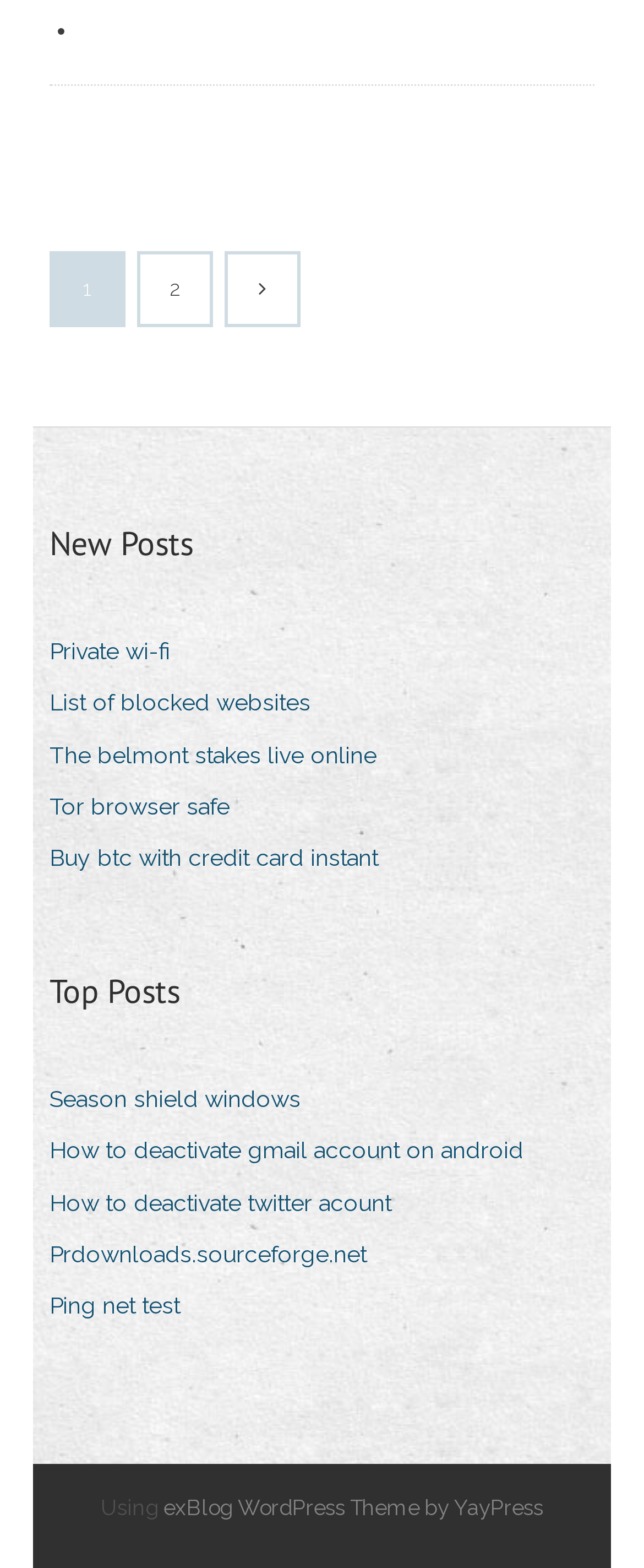What is the text above the 'exBlog WordPress Theme by YayPress' link?
Refer to the image and give a detailed answer to the query.

The text above the 'exBlog WordPress Theme by YayPress' link is 'Using' which is located at the bottom of the webpage with a bounding box coordinate of [0.156, 0.954, 0.254, 0.97].